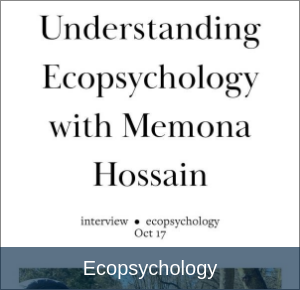Provide your answer in a single word or phrase: 
What is the date of the interview?

October 17